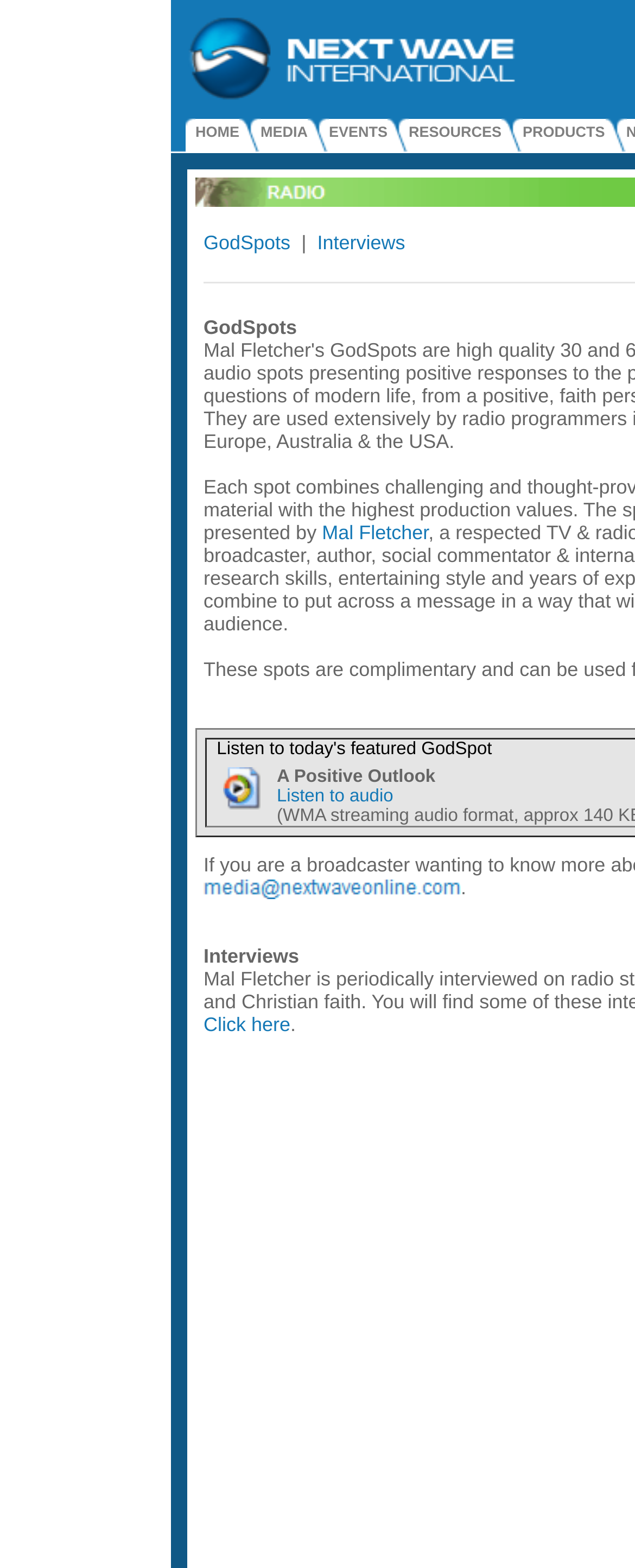Please predict the bounding box coordinates of the element's region where a click is necessary to complete the following instruction: "Click on Mal Fletcher". The coordinates should be represented by four float numbers between 0 and 1, i.e., [left, top, right, bottom].

[0.507, 0.332, 0.675, 0.347]